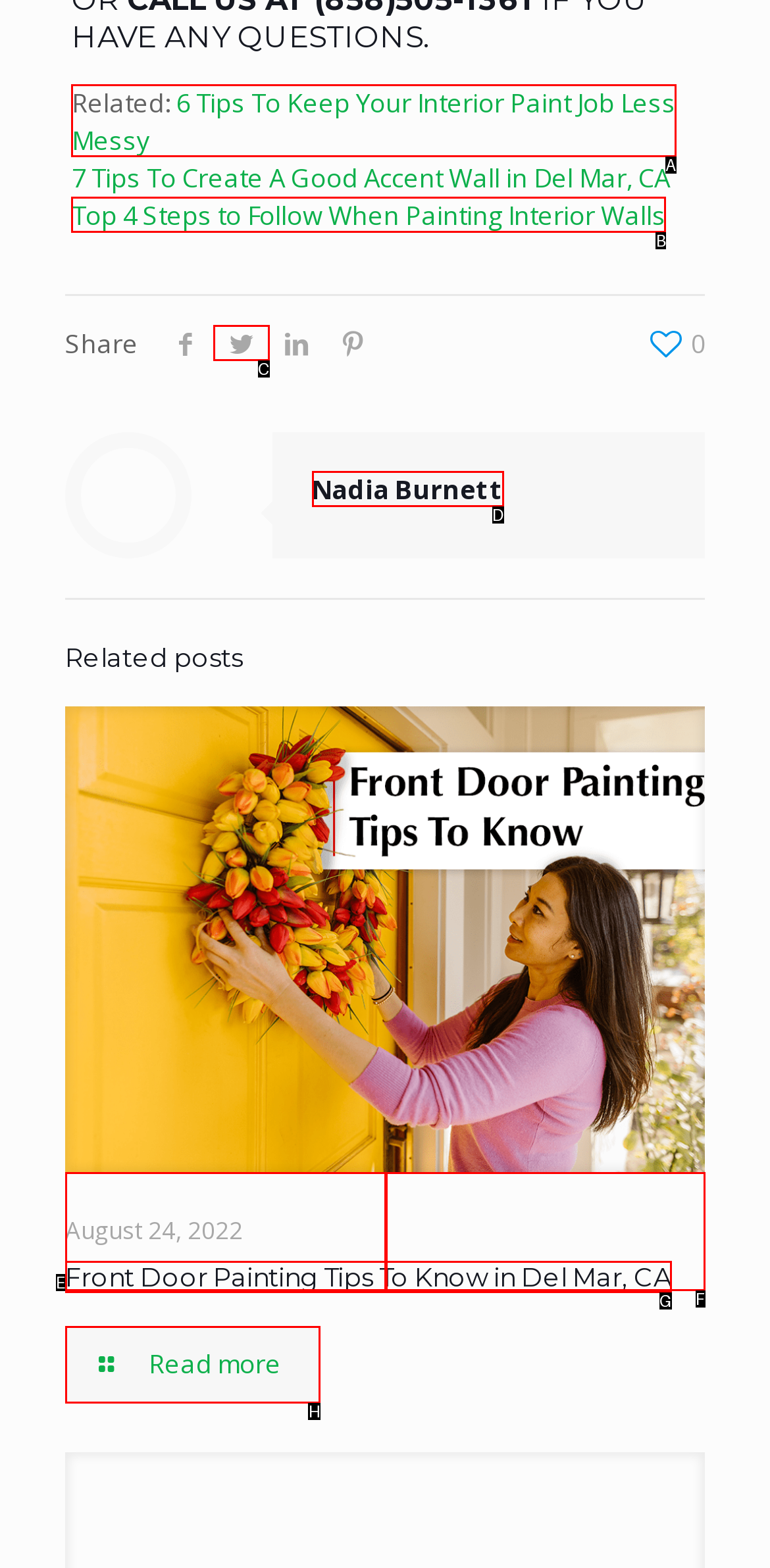Identify the correct UI element to click to achieve the task: Click on the link to read 6 Tips To Keep Your Interior Paint Job Less Messy.
Answer with the letter of the appropriate option from the choices given.

A